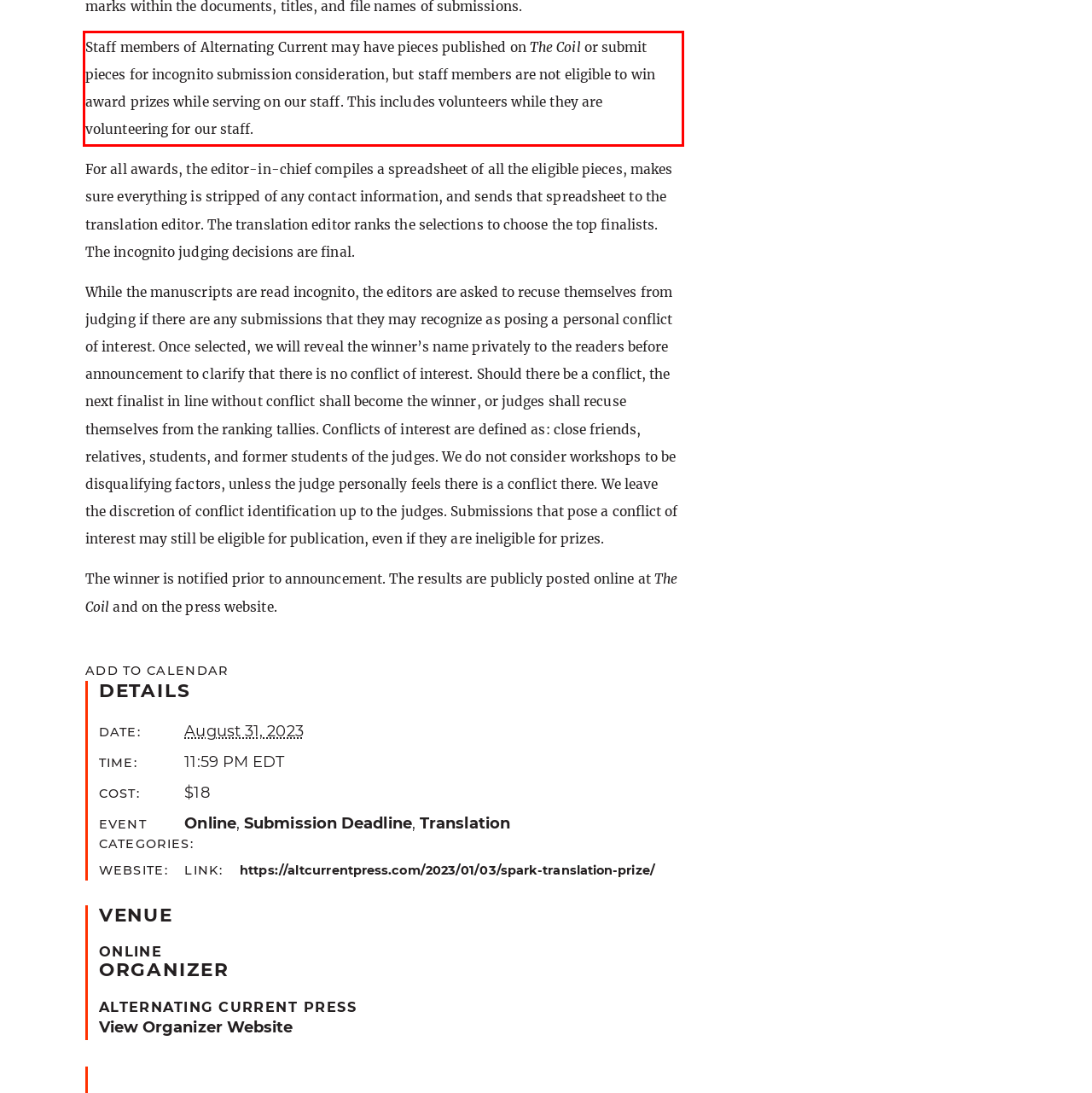You have a screenshot of a webpage where a UI element is enclosed in a red rectangle. Perform OCR to capture the text inside this red rectangle.

Staff members of Alternating Current may have pieces published on The Coil or submit pieces for incognito submission consideration, but staff members are not eligible to win award prizes while serving on our staff. This includes volunteers while they are volunteering for our staff.